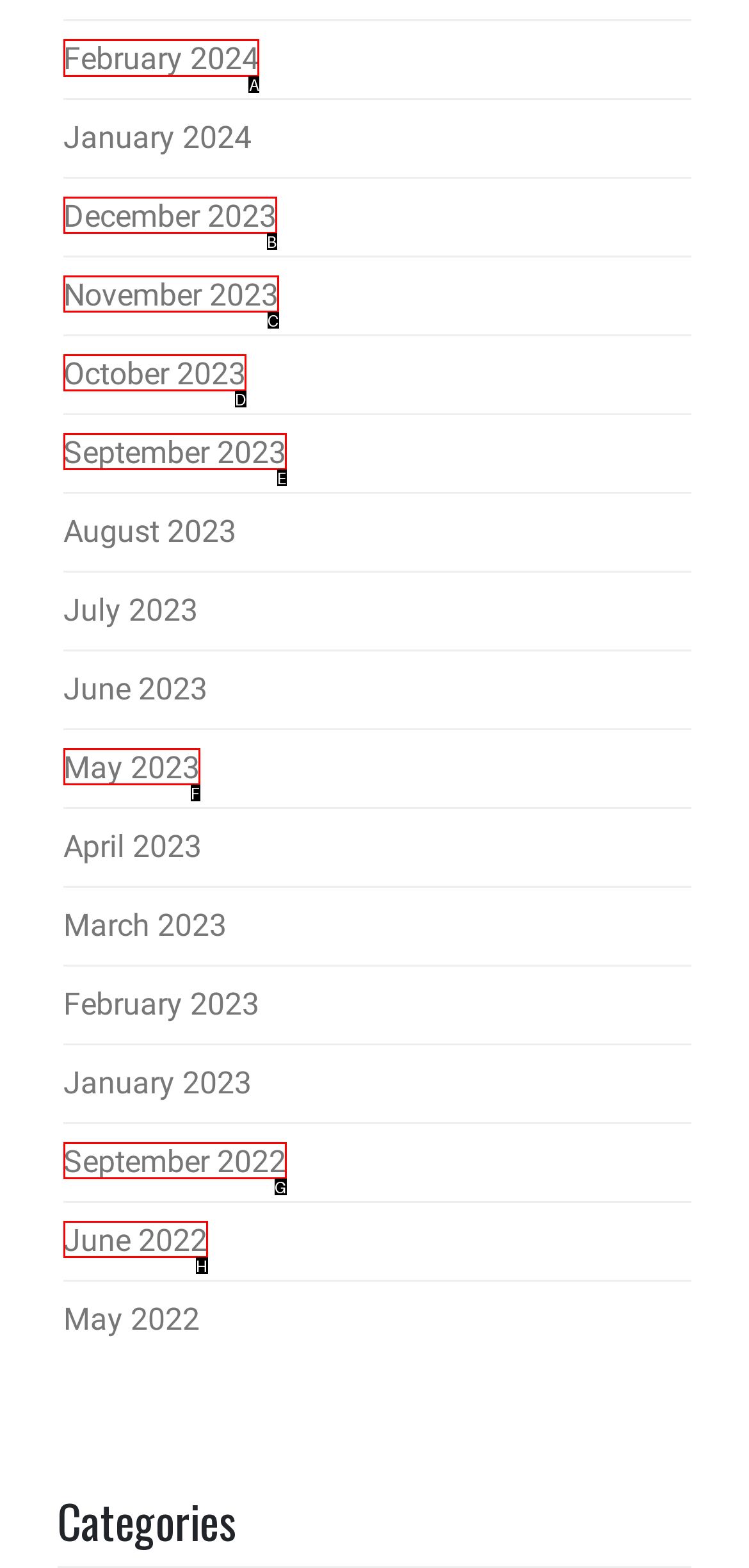Determine which option you need to click to execute the following task: view February 2024. Provide your answer as a single letter.

A